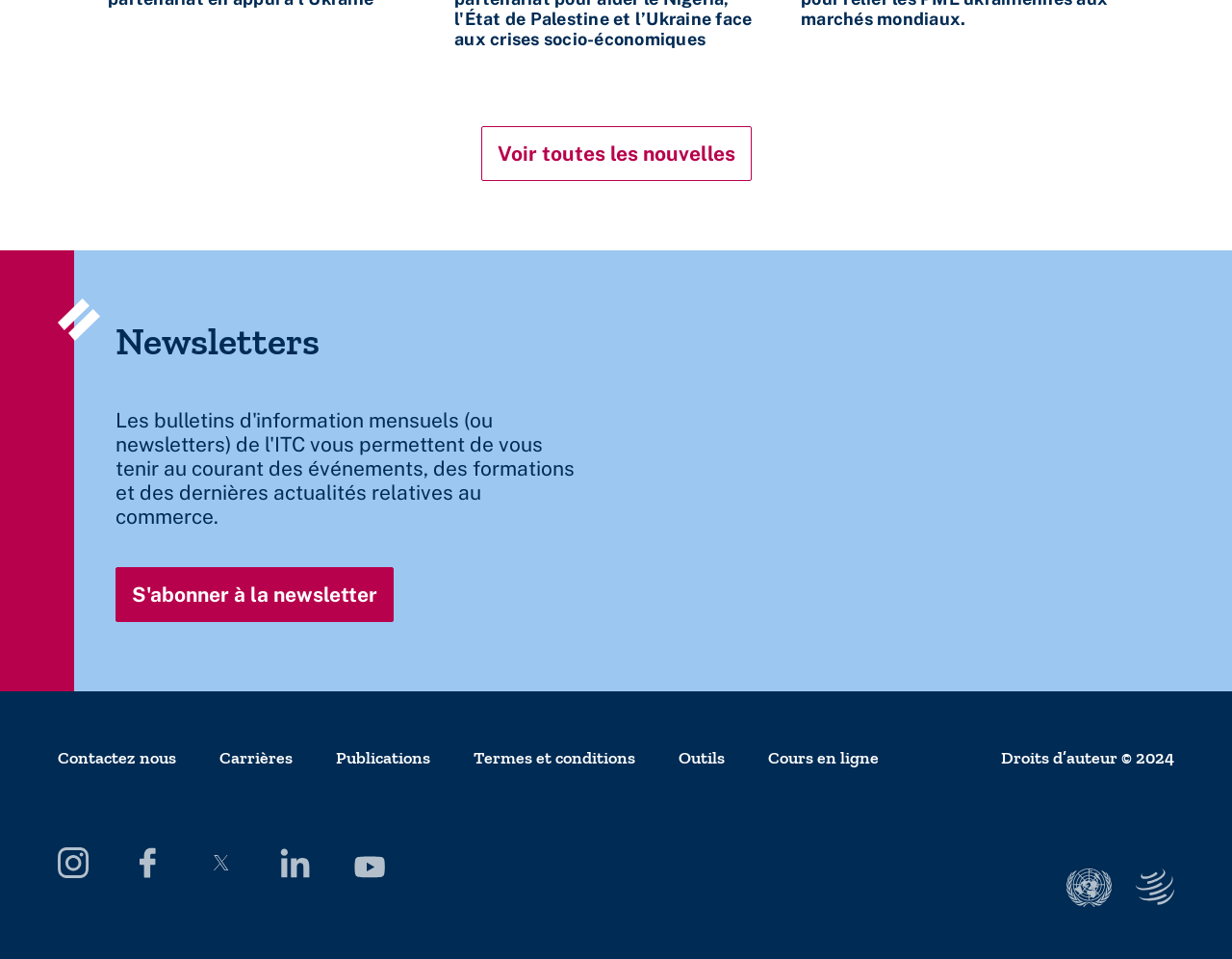Please identify the bounding box coordinates of the area that needs to be clicked to follow this instruction: "Contact us".

[0.047, 0.78, 0.143, 0.802]